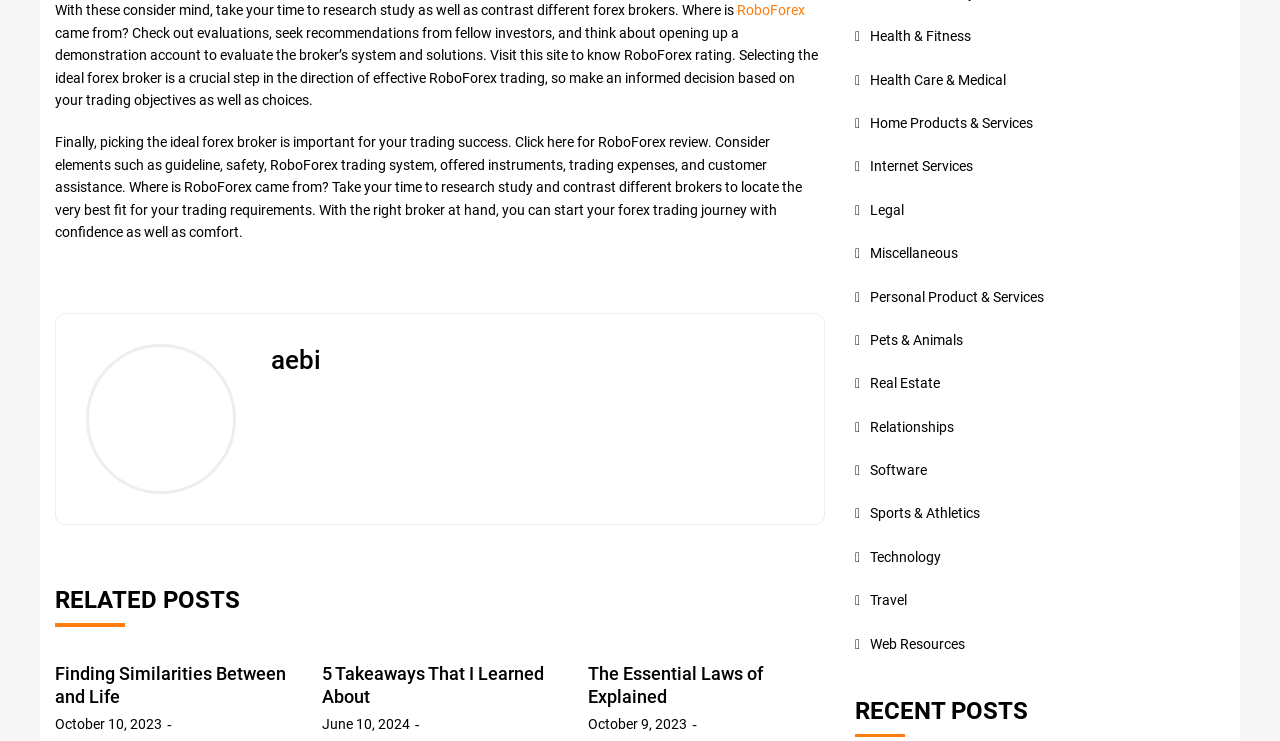What categories are listed in the bottom section of the webpage?
Based on the image, respond with a single word or phrase.

Various topics